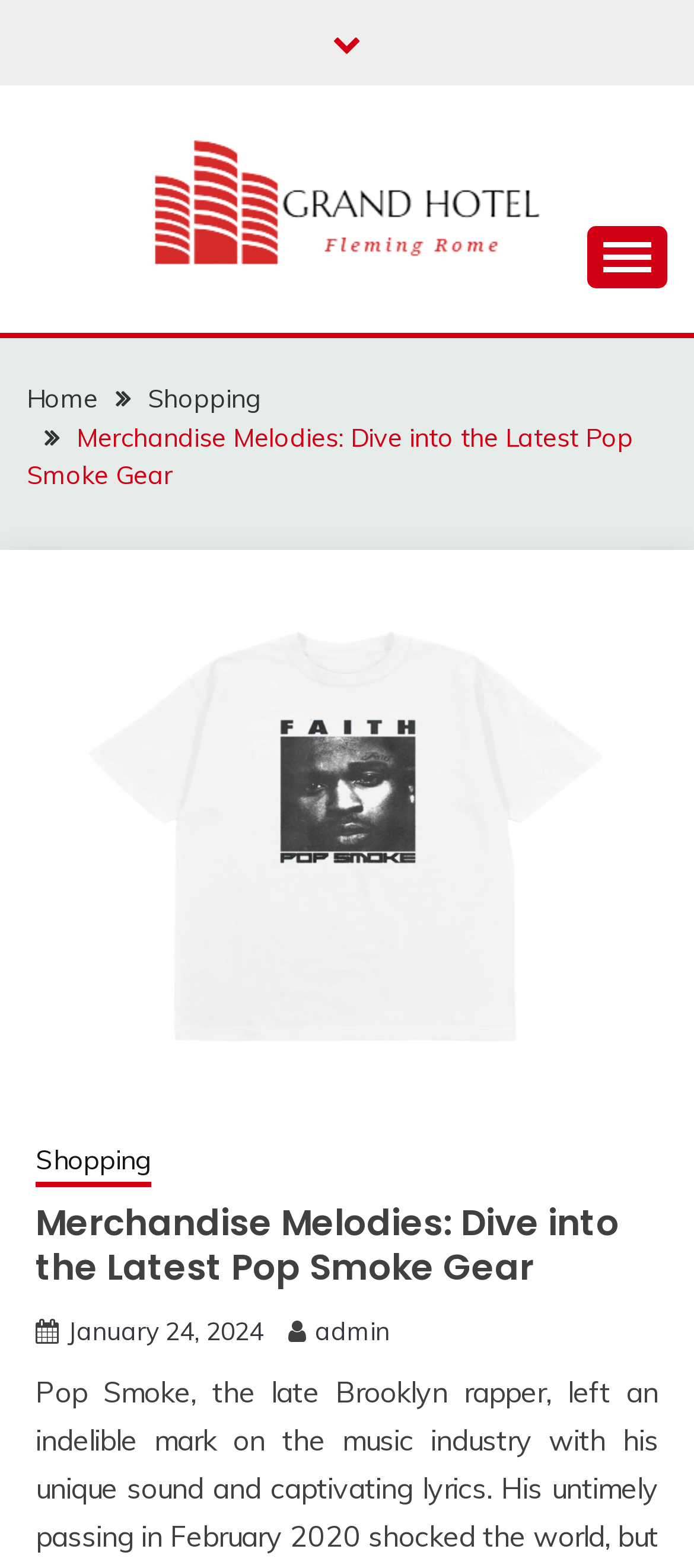Specify the bounding box coordinates of the area to click in order to execute this command: 'View the Merchandise Melodies image'. The coordinates should consist of four float numbers ranging from 0 to 1, and should be formatted as [left, top, right, bottom].

[0.051, 0.373, 0.949, 0.696]